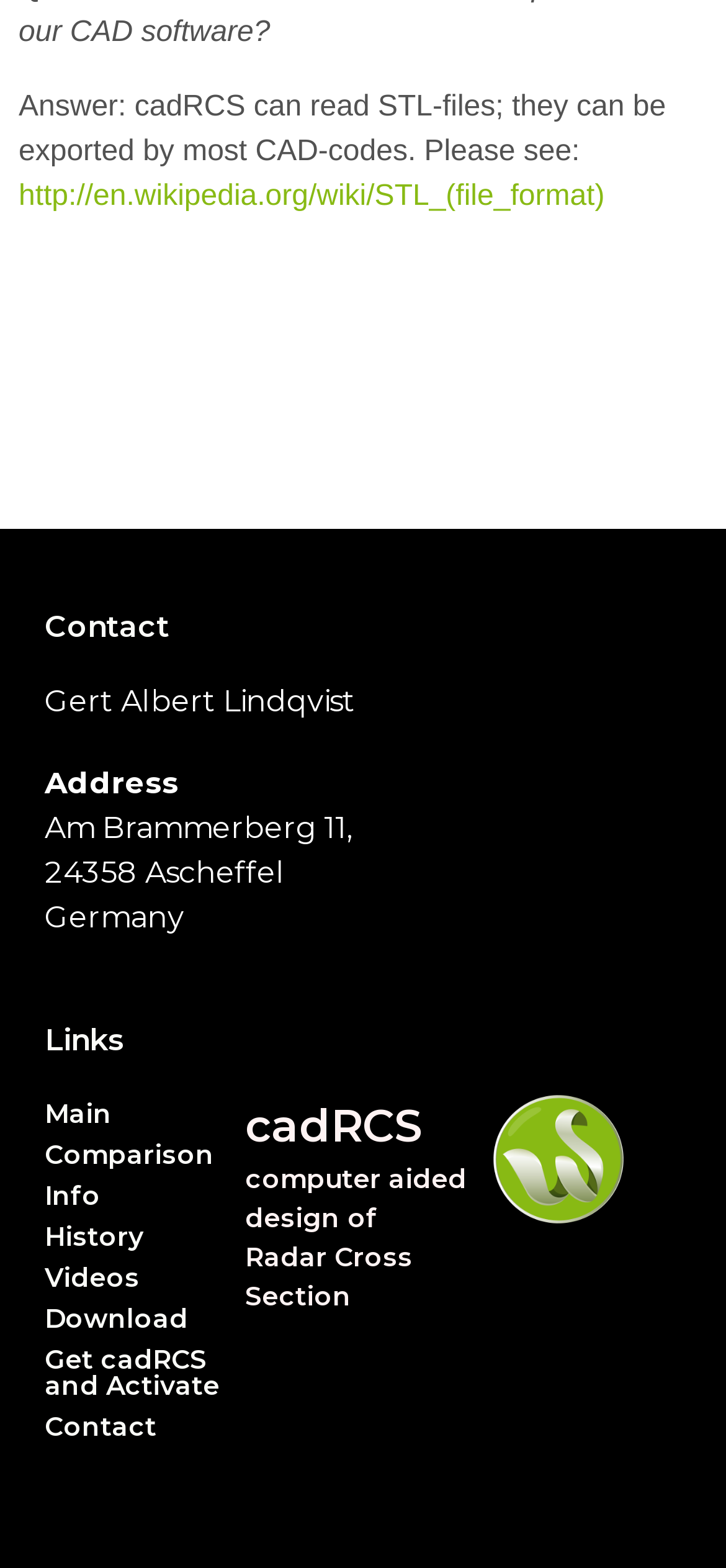Determine the bounding box coordinates of the clickable element necessary to fulfill the instruction: "visit the Contact page". Provide the coordinates as four float numbers within the 0 to 1 range, i.e., [left, top, right, bottom].

[0.062, 0.391, 0.933, 0.41]